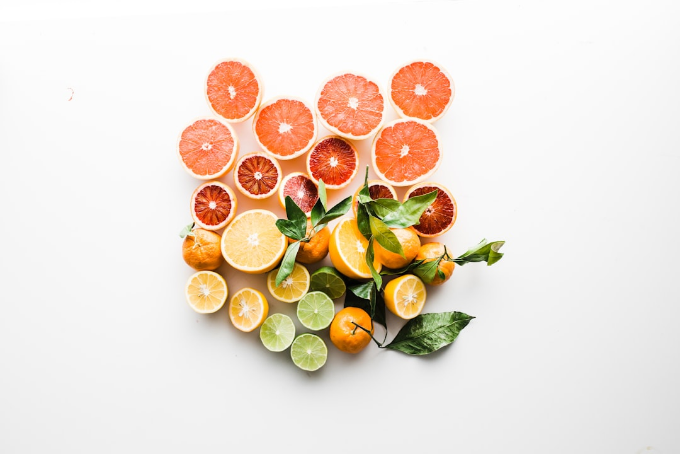Offer an in-depth caption for the image presented.

A vibrant arrangement of sliced citrus fruits and whole oranges takes center stage against a clean white backdrop. The display features various types of citrus, including ruby red grapefruits, bright oranges, and refreshing limes, artistically positioned to create a visually appealing gradient of colors. Lush green leaves interspersed among the fruits add a touch of nature, enhancing the fresh and healthy aesthetic. This colorful composition not only celebrates the beauty of fruit but also embodies a sense of vitality and wellness, perfect for a culinary blog or a food-related project.